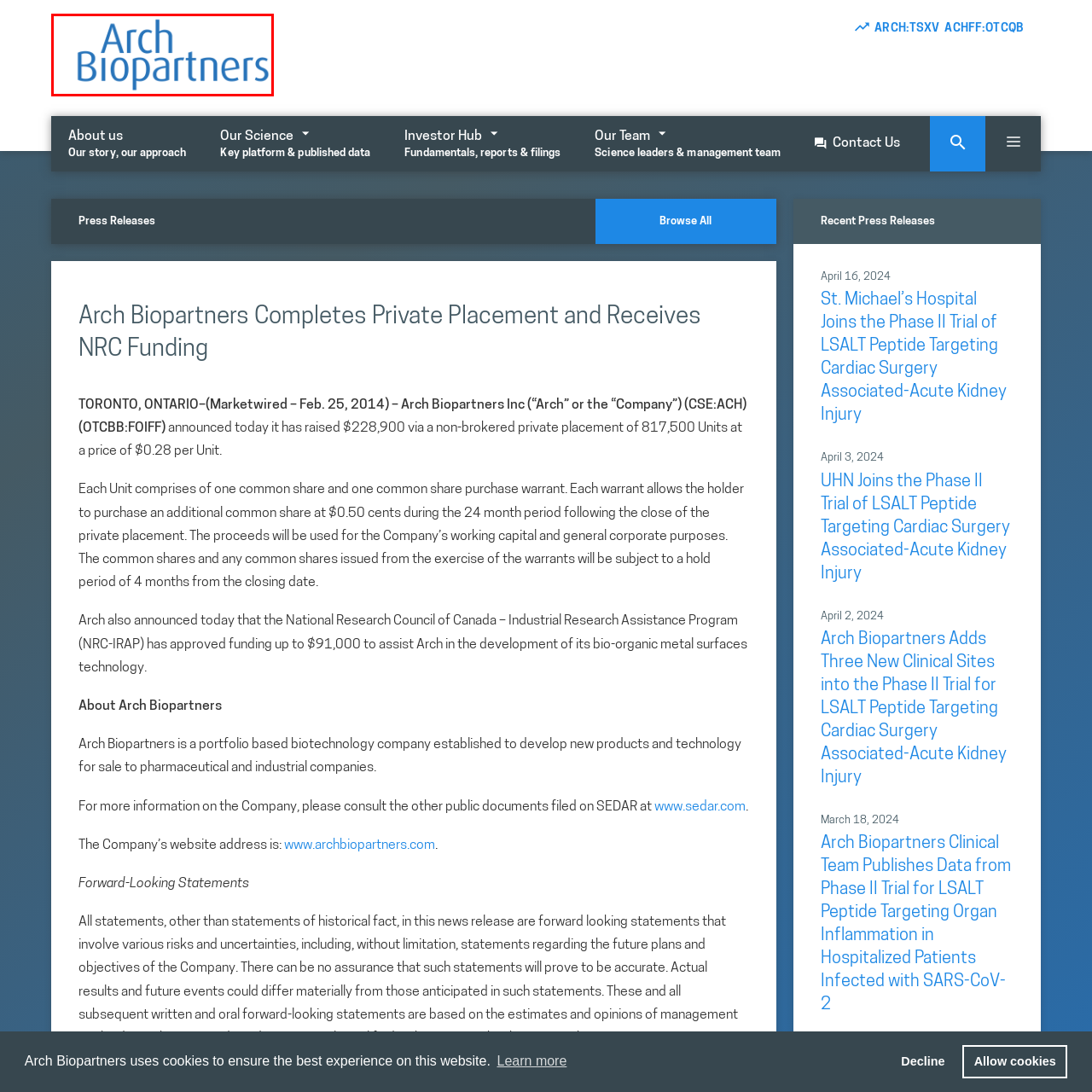Examine the image within the red border and provide a concise answer: What is the purpose of Arch Biopartners?

developing biotechnology solutions